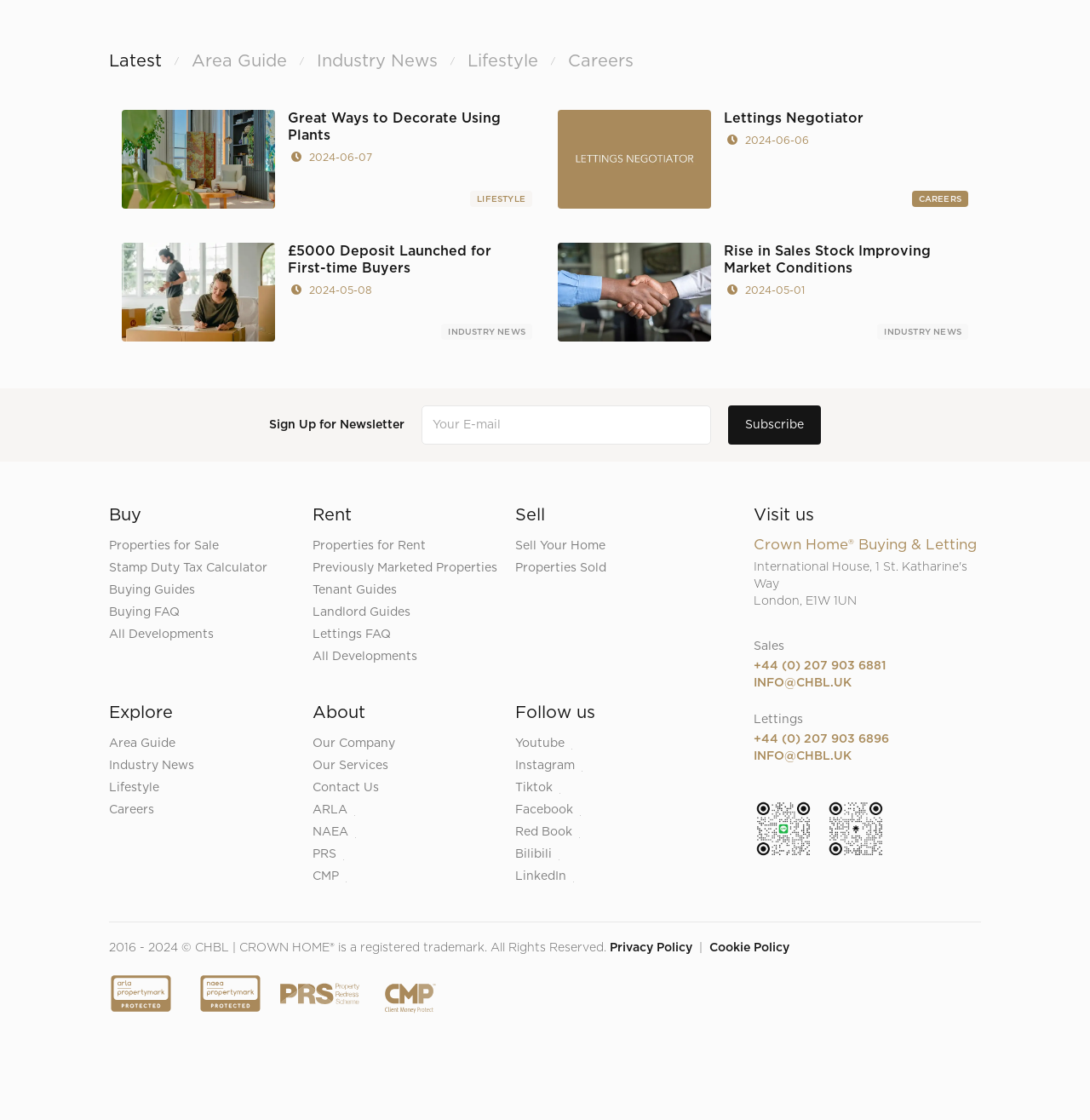Kindly provide the bounding box coordinates of the section you need to click on to fulfill the given instruction: "Click on the 'Latest' link".

[0.1, 0.046, 0.148, 0.064]